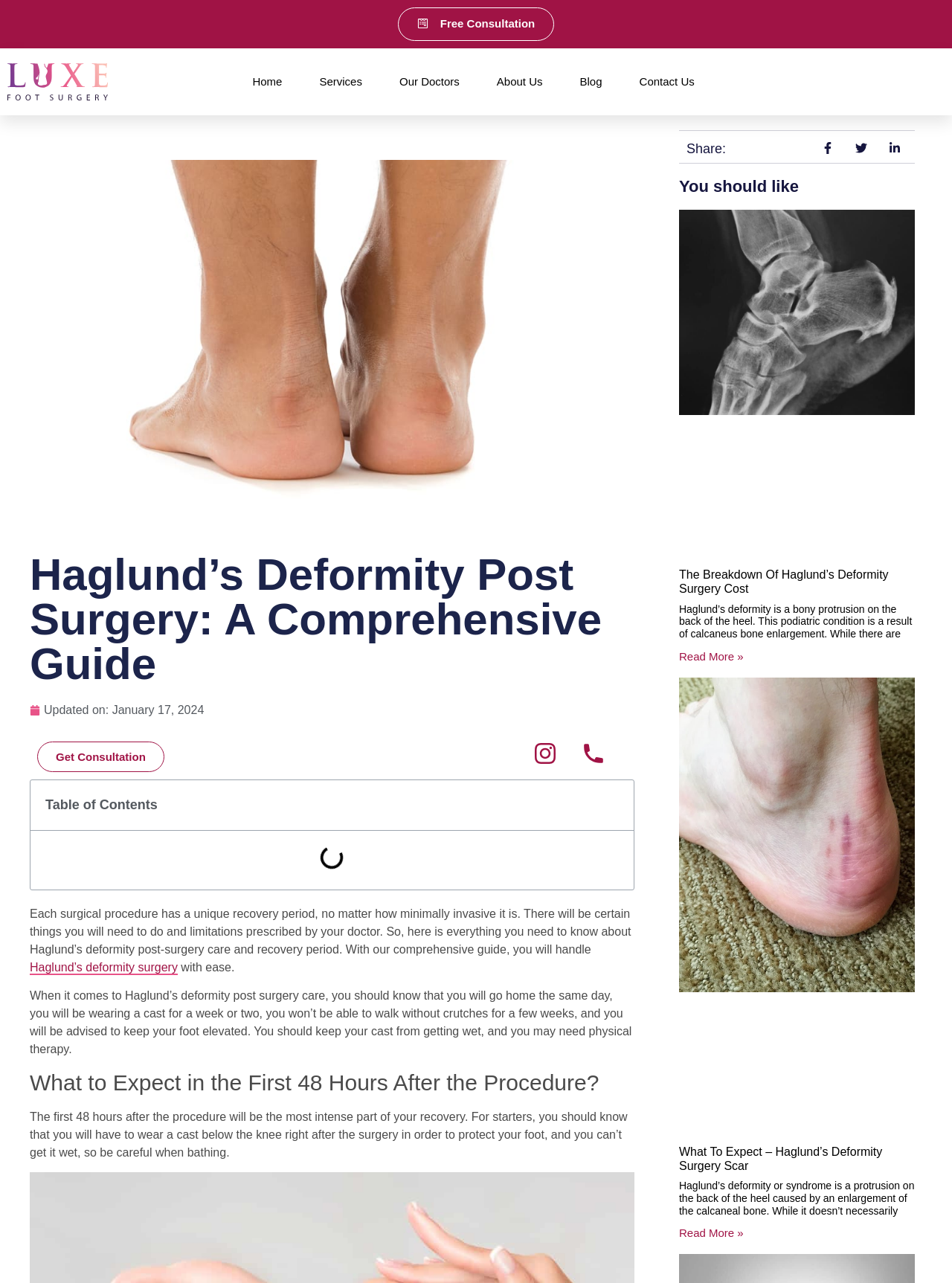Analyze the image and answer the question with as much detail as possible: 
What is the purpose of wearing a cast after Haglund's deformity surgery?

According to the webpage, after Haglund's deformity surgery, the patient will need to wear a cast for a week or two to protect their foot. This is mentioned in the section 'What to Expect in the First 48 Hours After the Procedure?'.